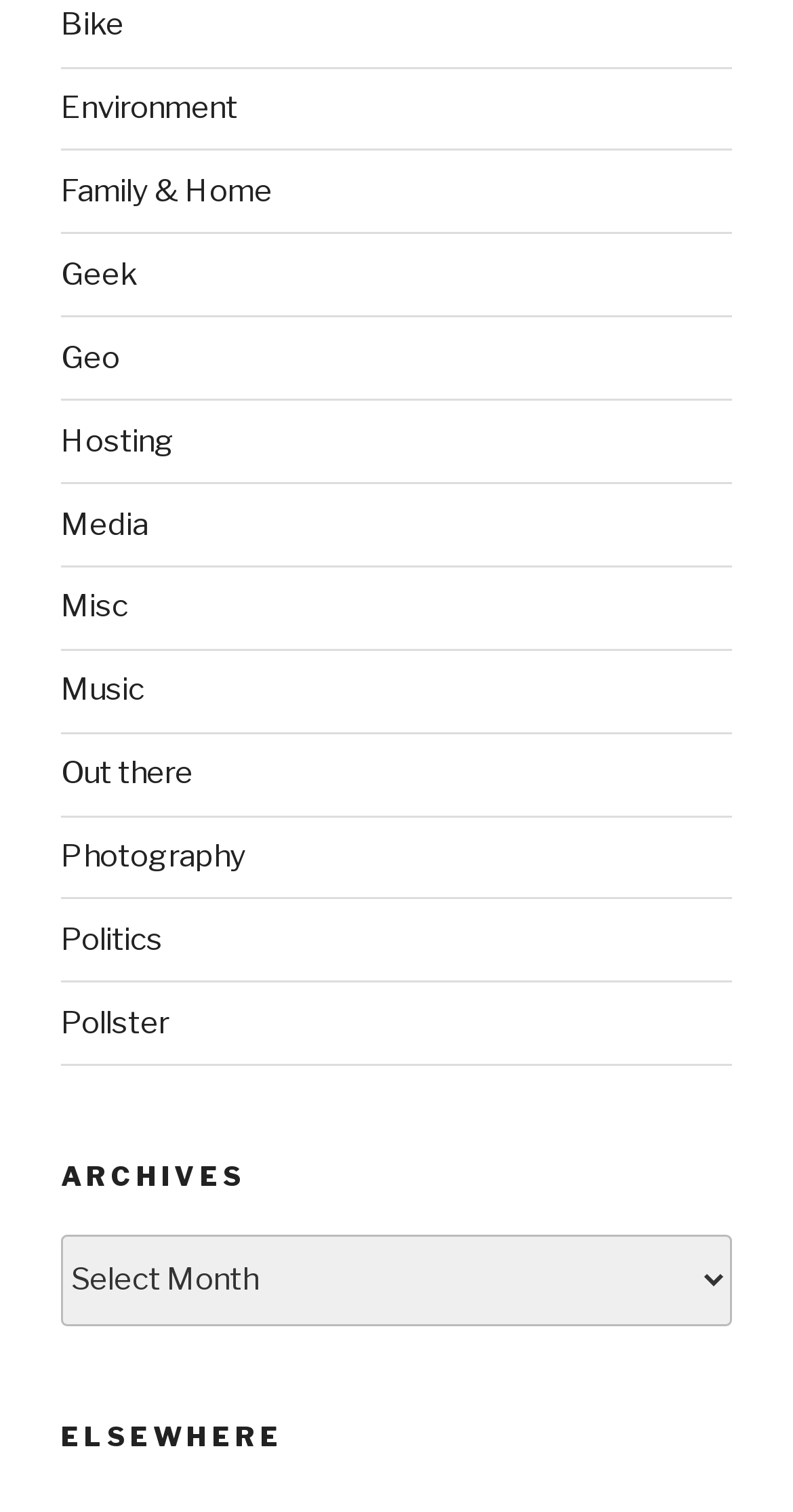Use a single word or phrase to respond to the question:
How many headings are present on the webpage?

3